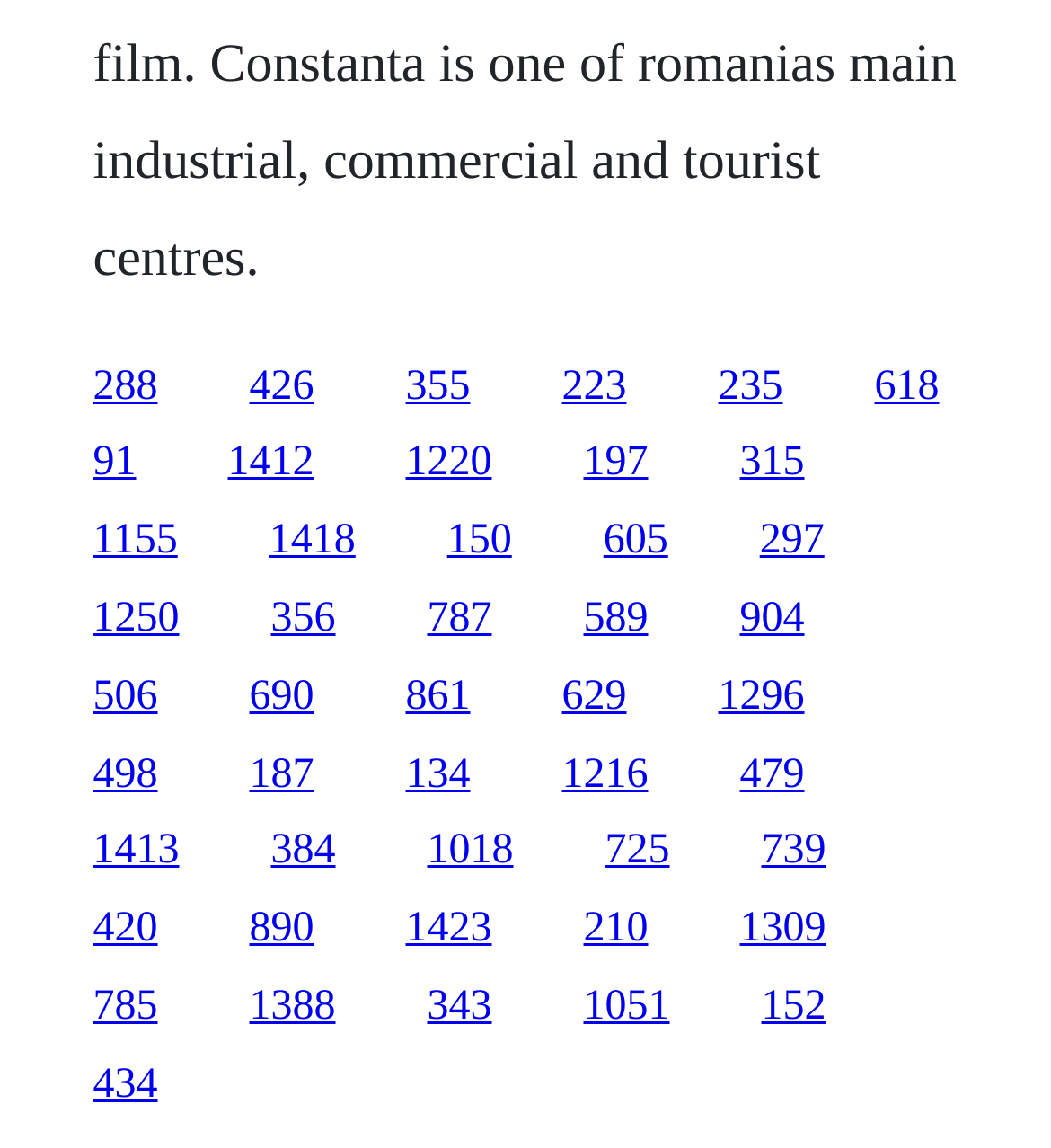How many links are in the top half of the webpage?
Provide a detailed answer to the question using information from the image.

I analyzed the y1 and y2 coordinates of all link elements and counted the number of links with y1 and y2 values less than 0.5, which corresponds to the top half of the webpage. There are 60 links in the top half.